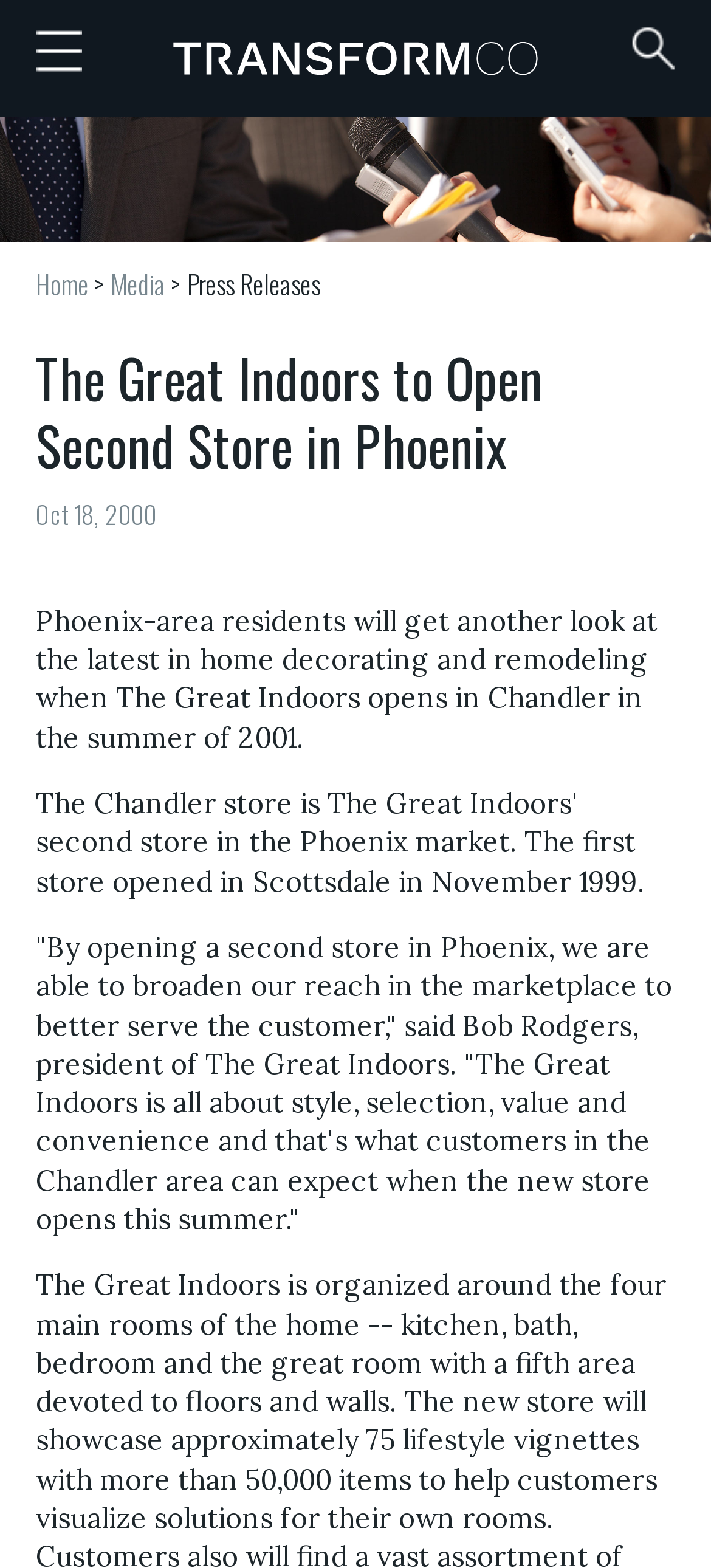What is the name of the company opening a second store in Phoenix?
Using the visual information from the image, give a one-word or short-phrase answer.

The Great Indoors